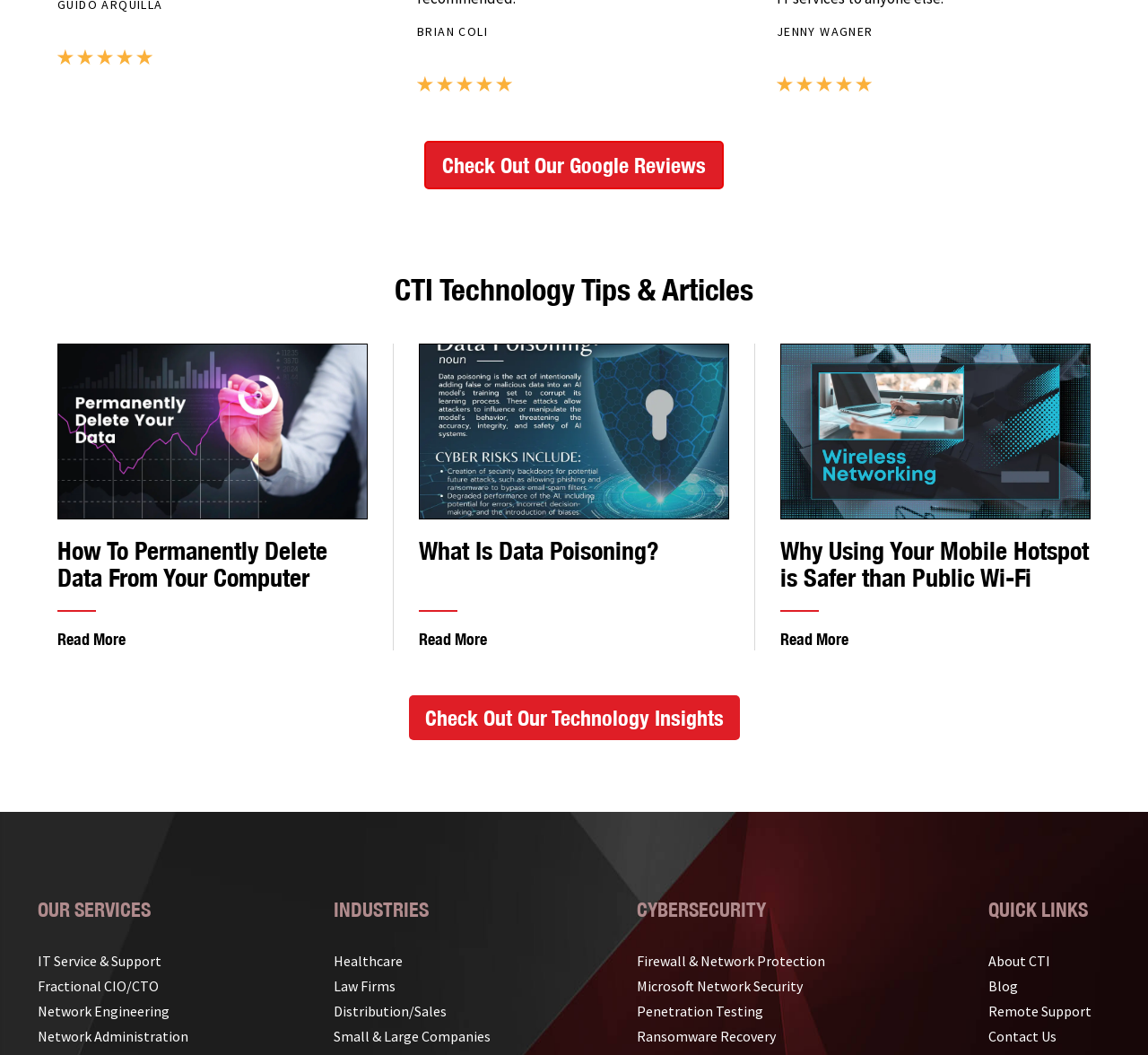From the details in the image, provide a thorough response to the question: What is the topic of the article with the image of a computer?

I found the image of a computer and the corresponding link text 'How To Permanently Delete Data From Your Computer', indicating that the article is about permanently deleting data from a computer.